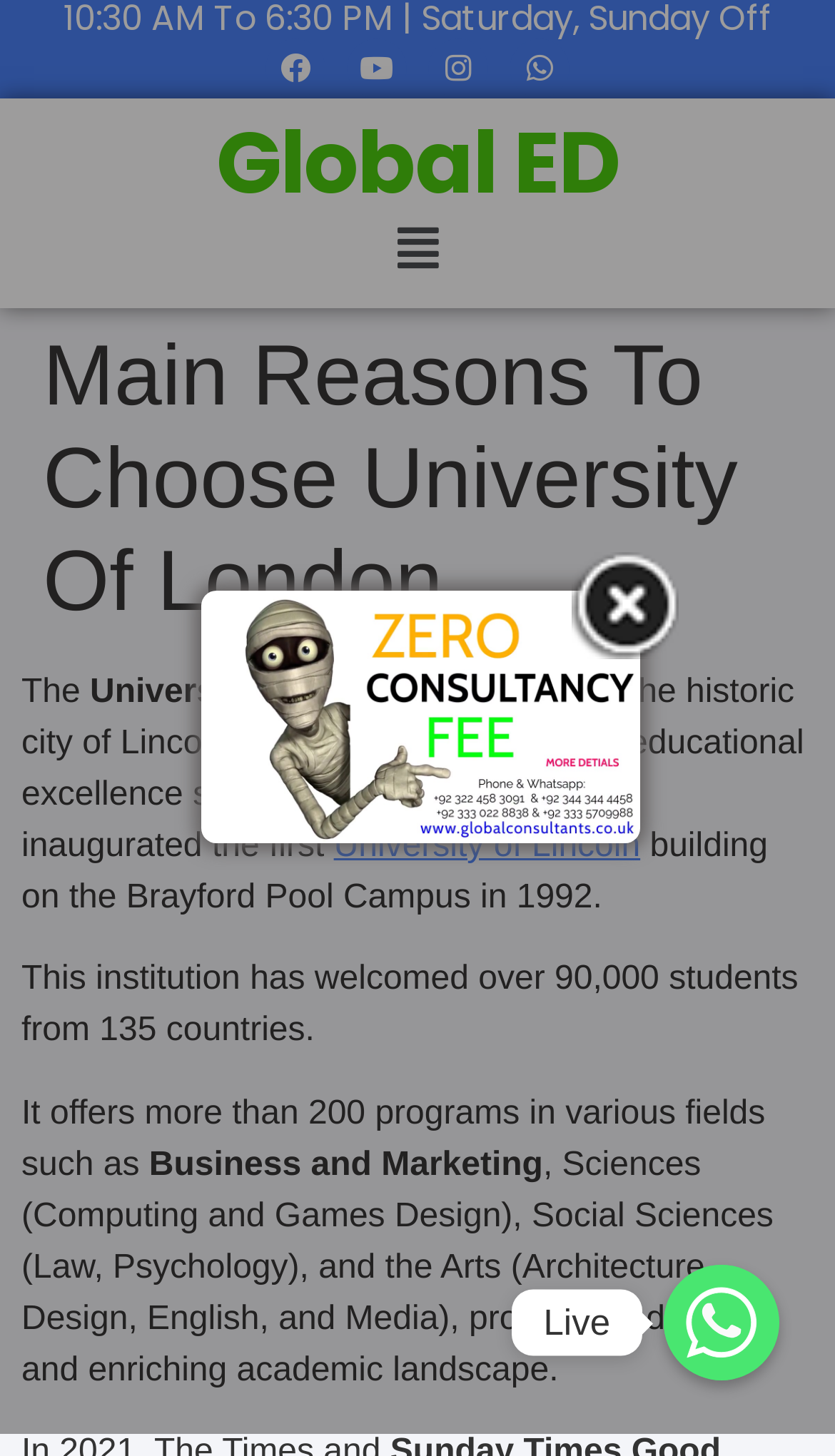Using the provided element description: "Live", identify the bounding box coordinates. The coordinates should be four floats between 0 and 1 in the order [left, top, right, bottom].

[0.795, 0.869, 0.933, 0.948]